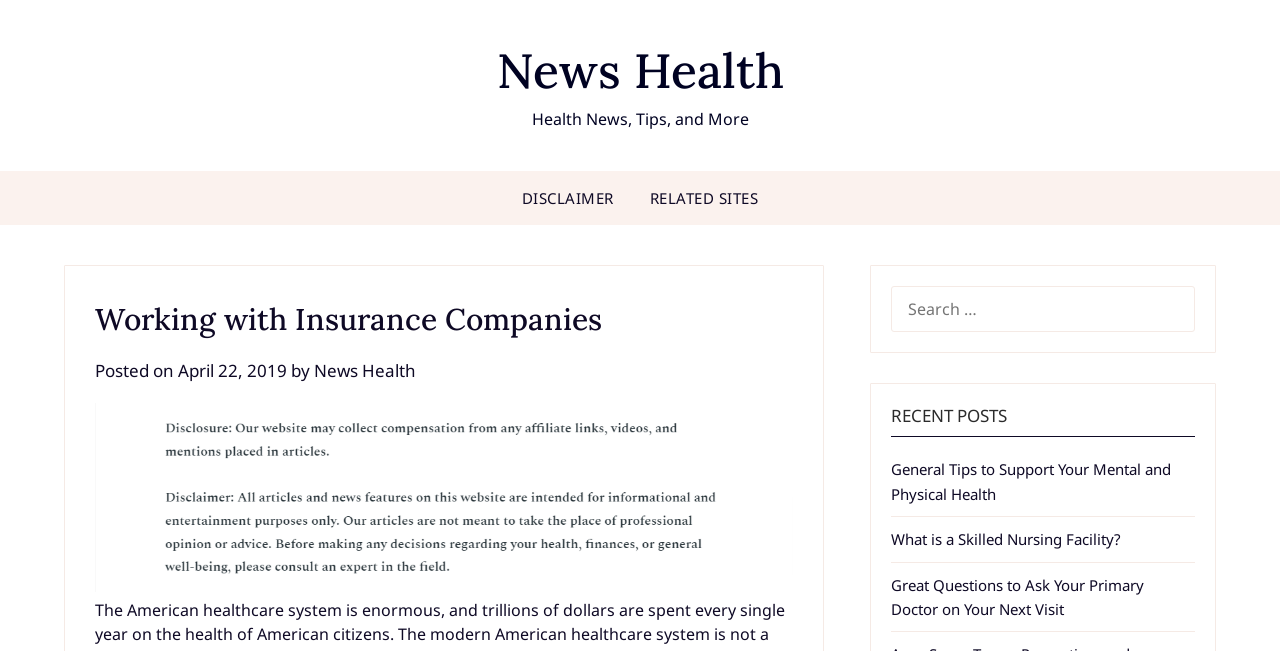Can you extract the primary headline text from the webpage?

Working with Insurance Companies